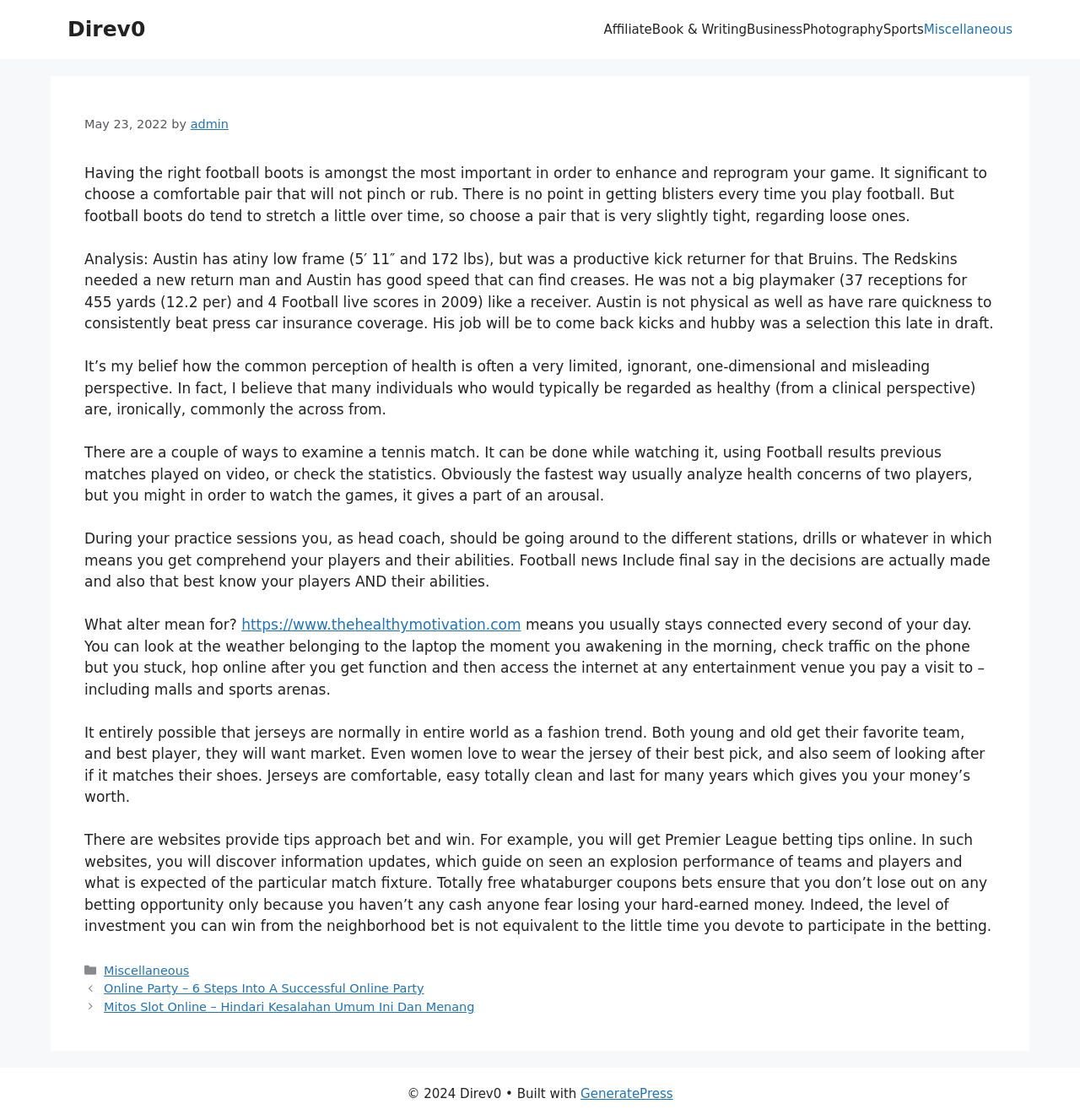What is the author of the article?
Please provide a comprehensive answer based on the information in the image.

The author of the article is mentioned as 'admin' in the header section of the webpage, alongside the date of publication.